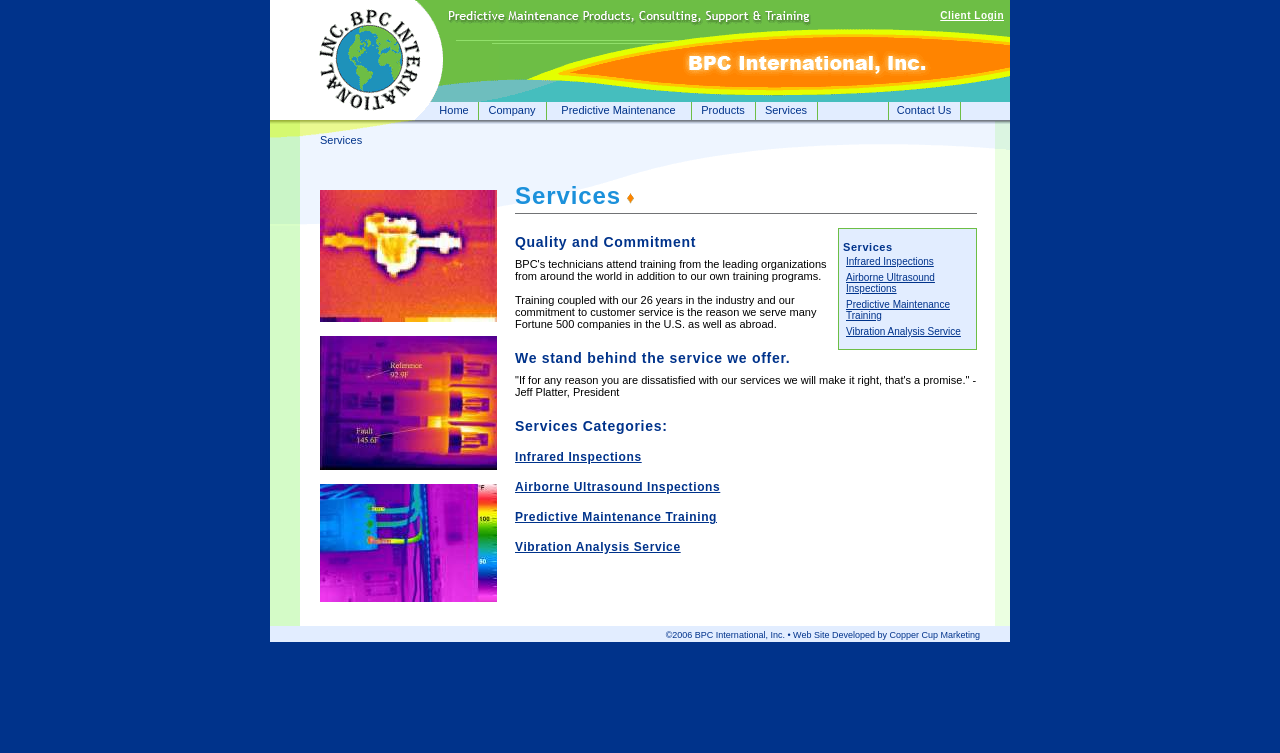What is the company's commitment to customer service?
Kindly offer a comprehensive and detailed response to the question.

The company's commitment to customer service is evident in the statement 'We stand behind the service we offer.' and the promise 'If for any reason you are dissatisfied with our services we will make it right, that's a promise.' by Jeff Platter, President.